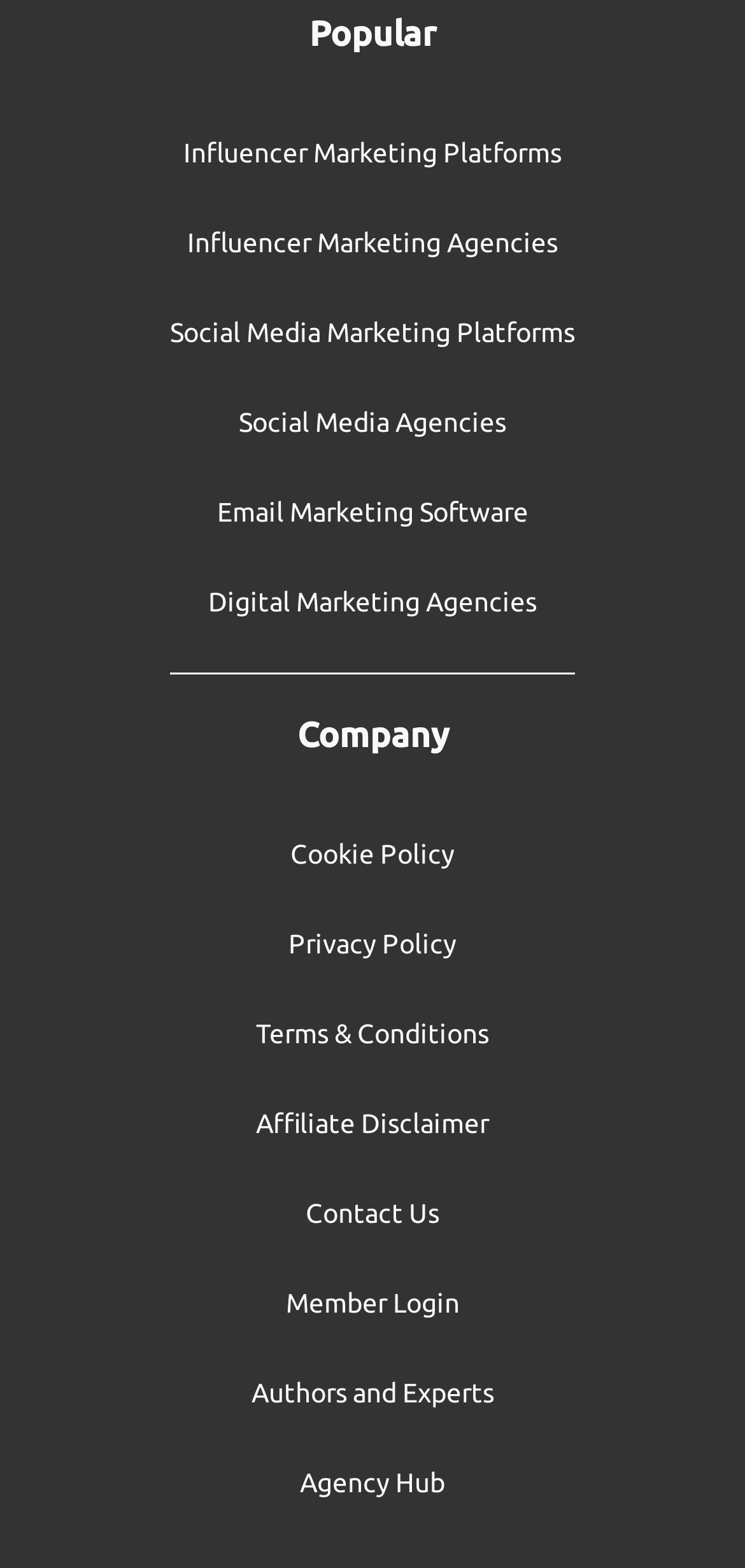Find the bounding box coordinates of the element to click in order to complete the given instruction: "Contact the company."

[0.41, 0.765, 0.59, 0.782]